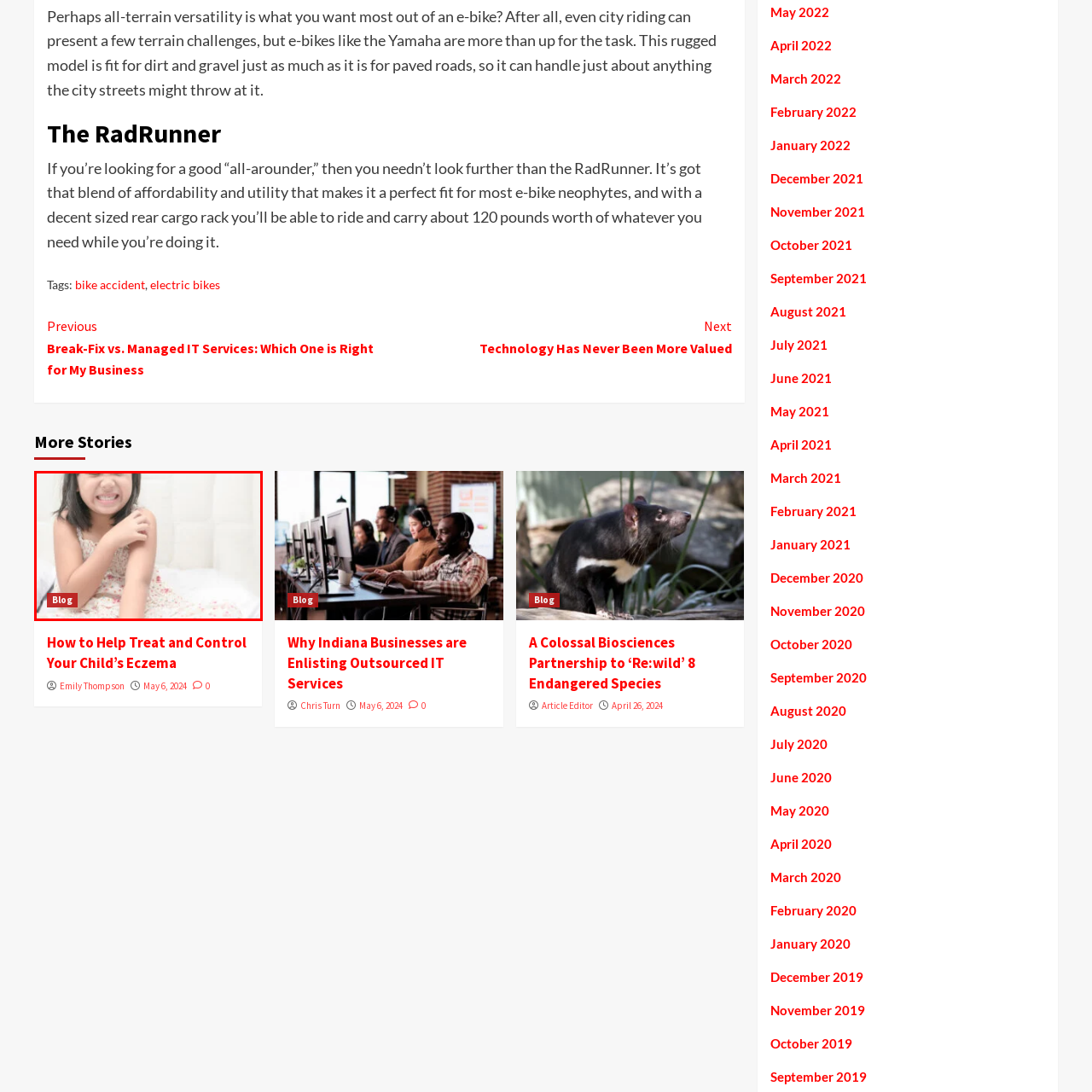What is the color of the backdrop?
Focus on the section marked by the red bounding box and elaborate on the question as thoroughly as possible.

The caption specifically mentions that the backdrop is soft and light-colored, which creates a serene atmosphere that contrasts with the girl's distress.